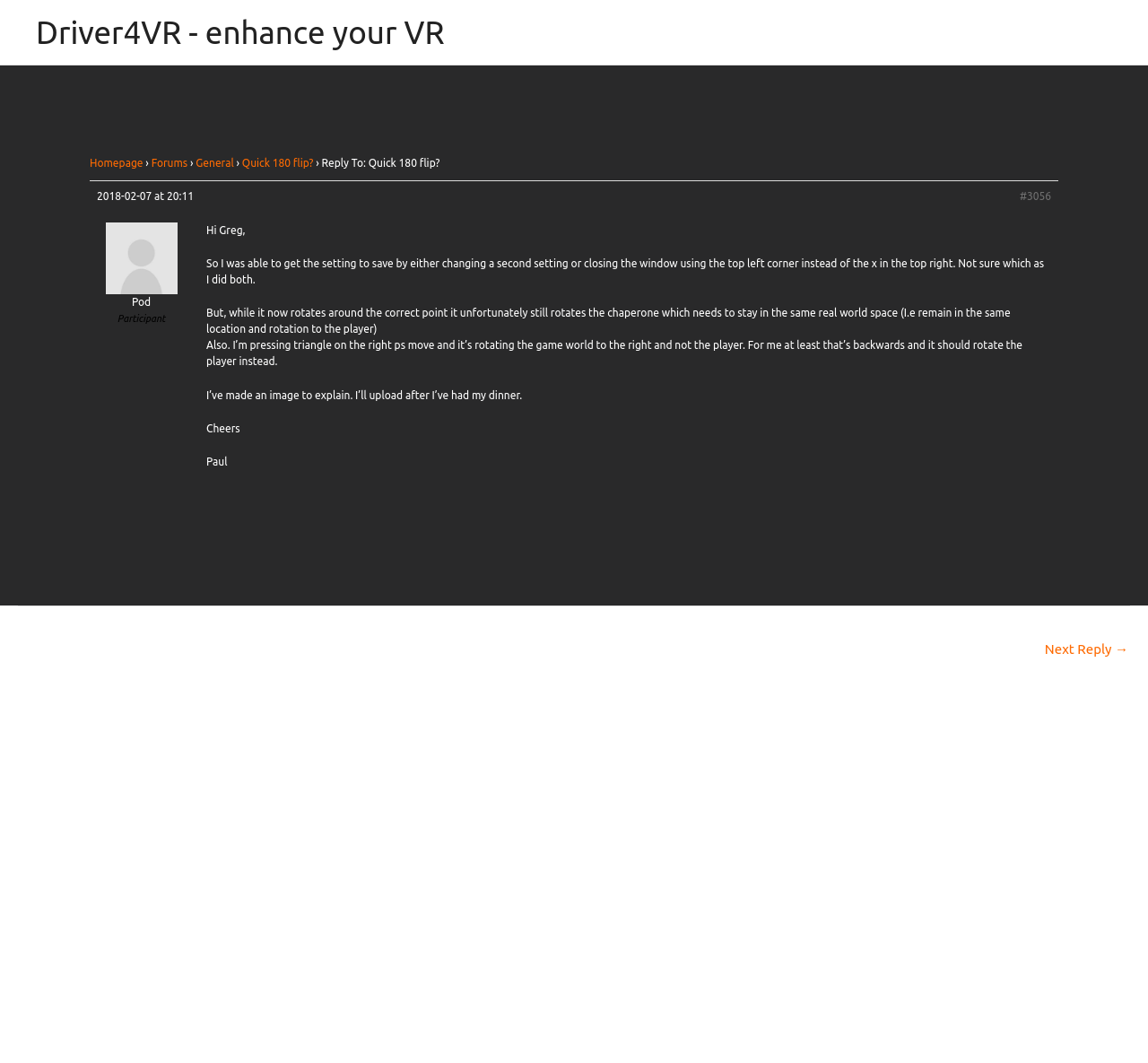Locate the bounding box coordinates of the clickable region to complete the following instruction: "view forums."

[0.132, 0.148, 0.163, 0.159]